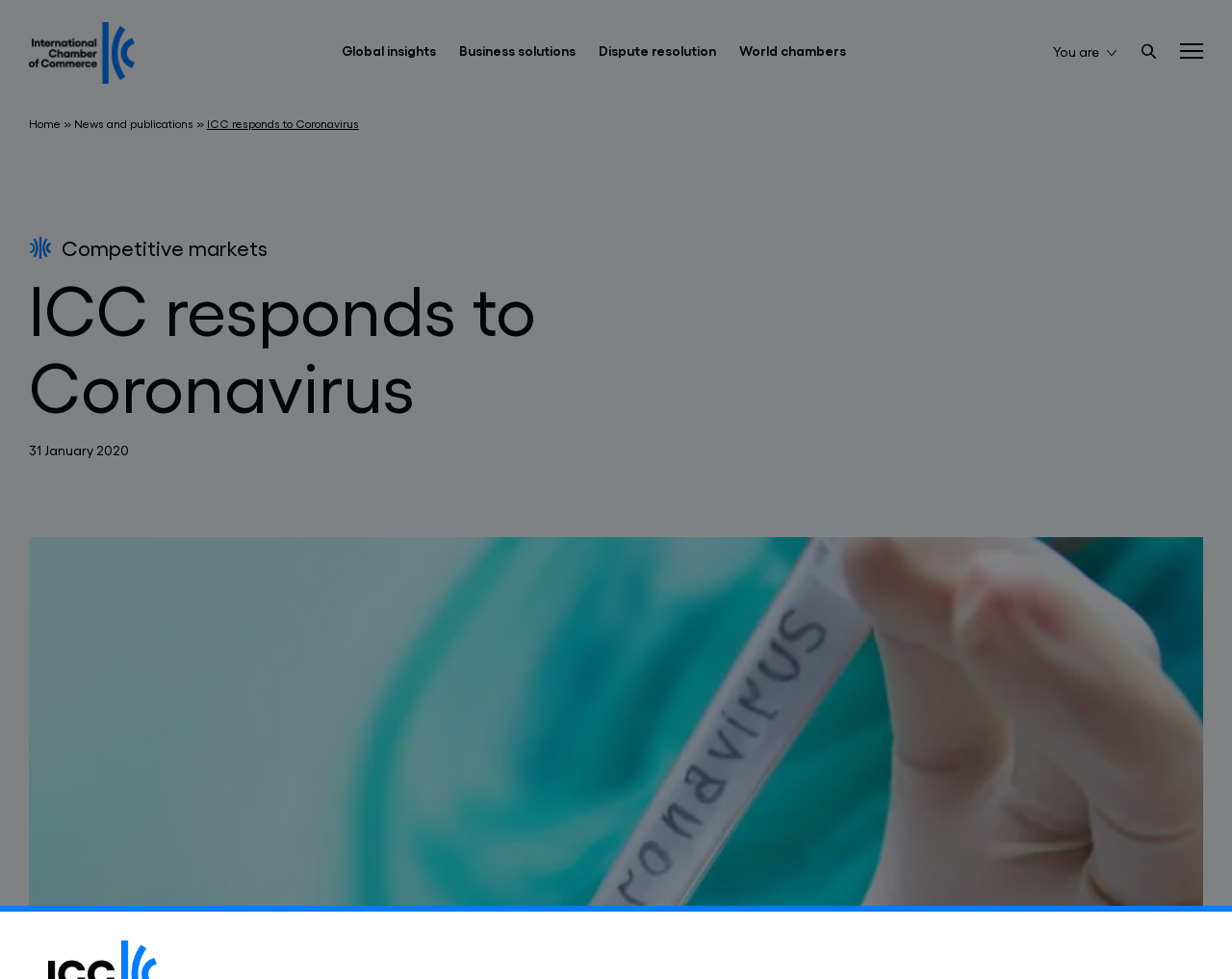Please examine the image and answer the question with a detailed explanation:
What is the topic of the current webpage?

I determined the answer by looking at the heading element on the webpage, which has the text 'ICC responds to Coronavirus'. This suggests that the topic of the current webpage is related to the Coronavirus.